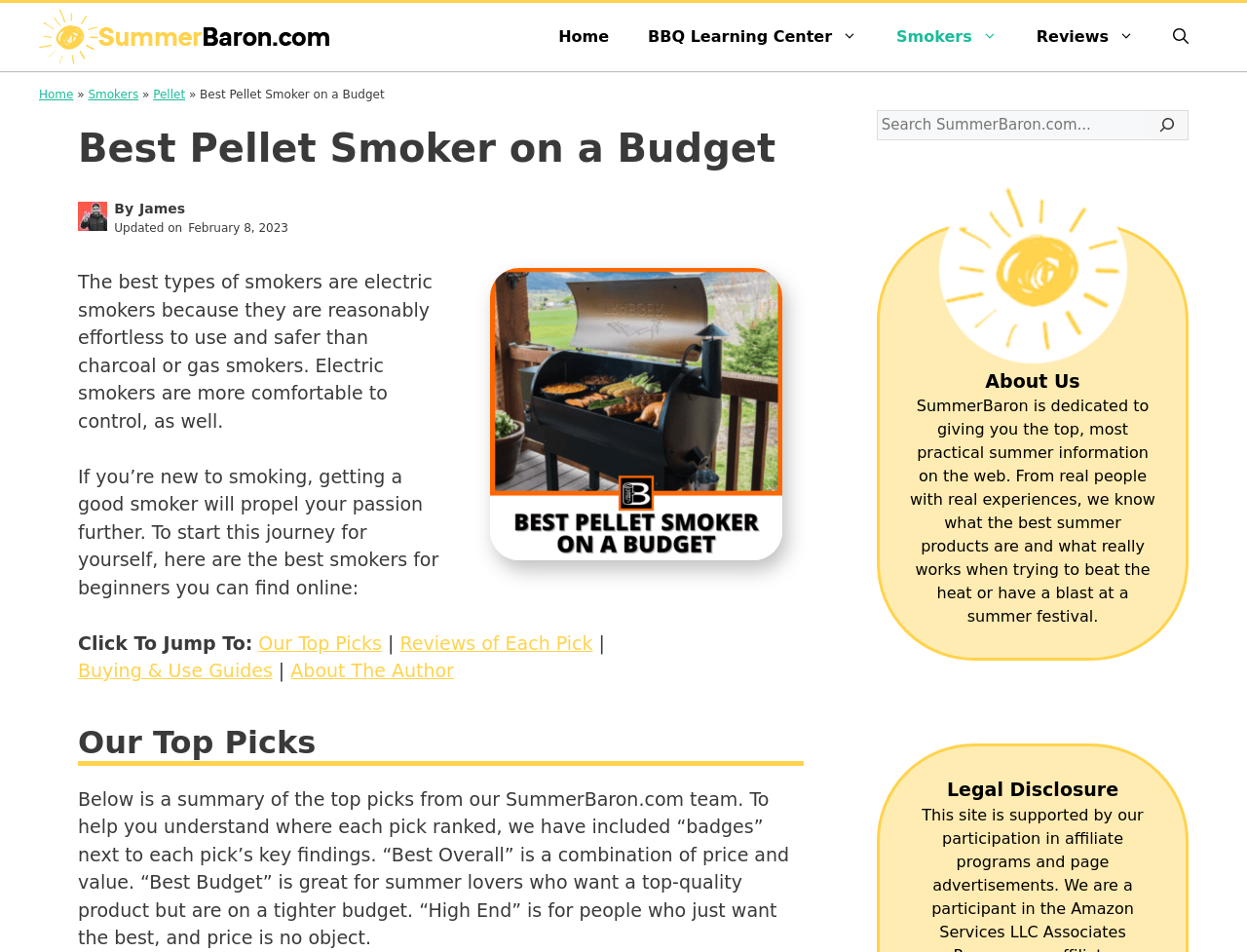Please find the bounding box coordinates of the element that must be clicked to perform the given instruction: "go to 'BBQ Learning Center'". The coordinates should be four float numbers from 0 to 1, i.e., [left, top, right, bottom].

[0.504, 0.008, 0.703, 0.07]